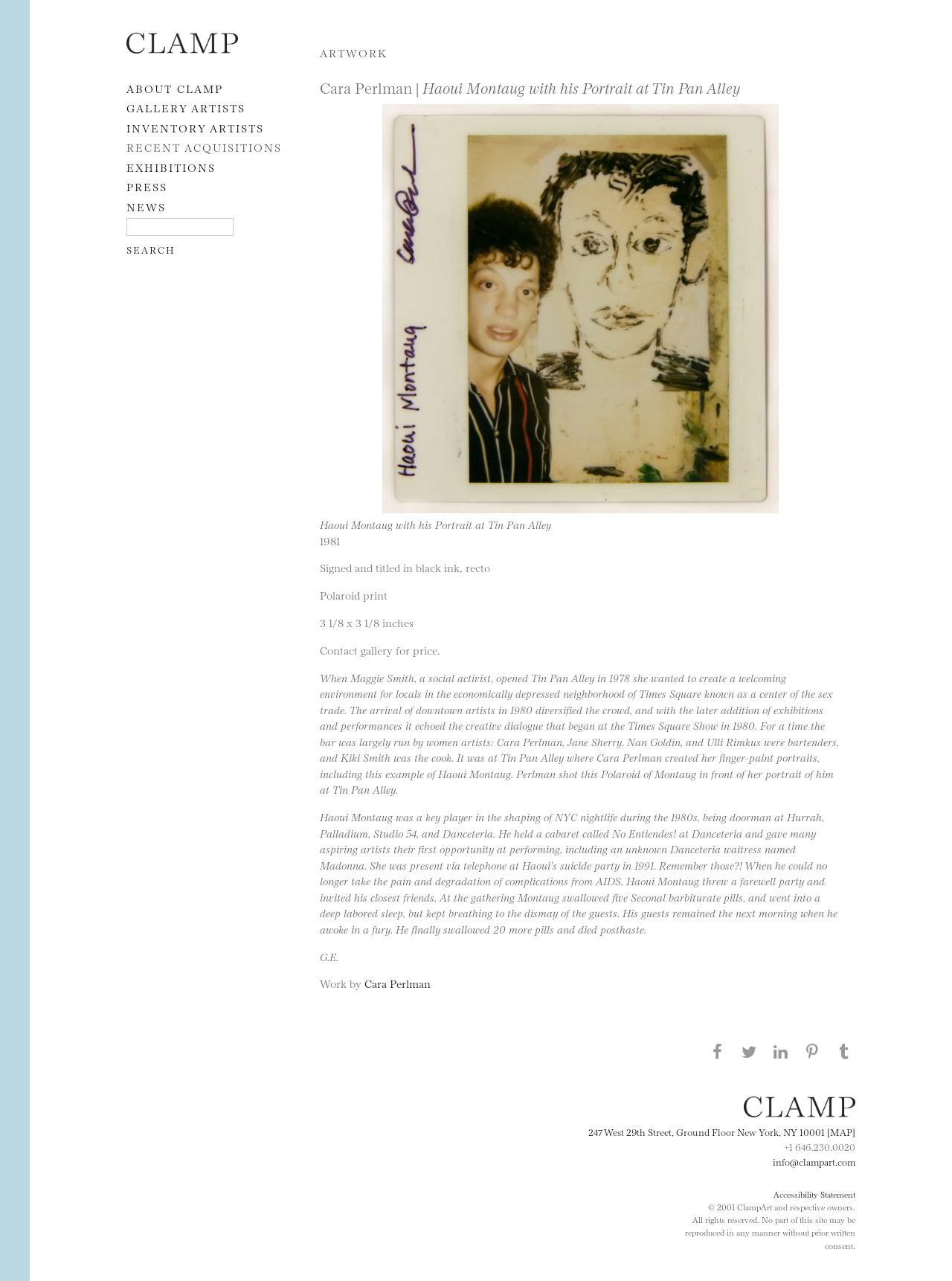Find and indicate the bounding box coordinates of the region you should select to follow the given instruction: "View the artwork by Cara Perlman".

[0.383, 0.762, 0.452, 0.773]